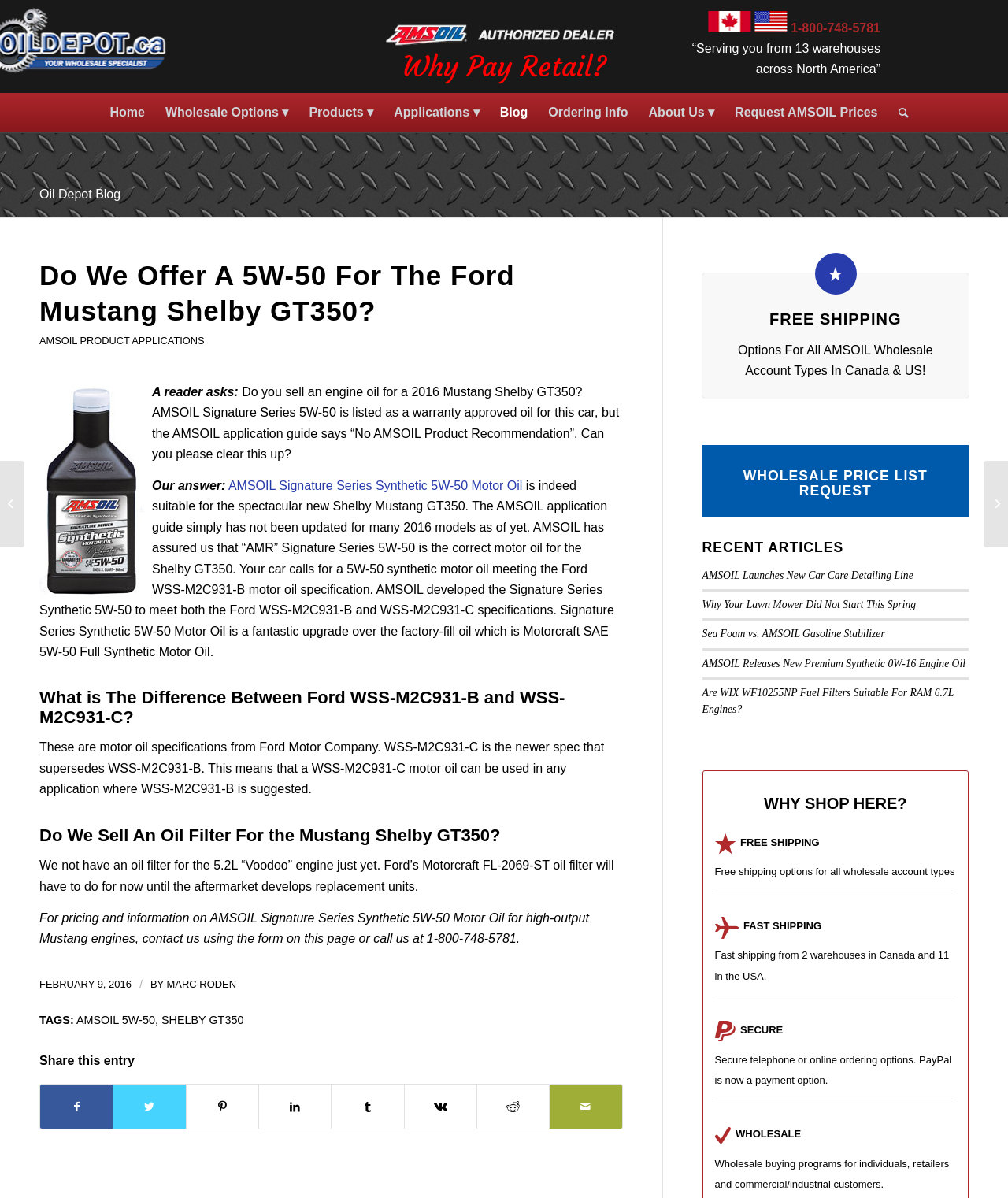What is the phone number to contact for AMSOIL product information?
Give a detailed and exhaustive answer to the question.

The phone number can be found at the top of the webpage, next to the 'Serving you from 13 warehouses across North America' text.